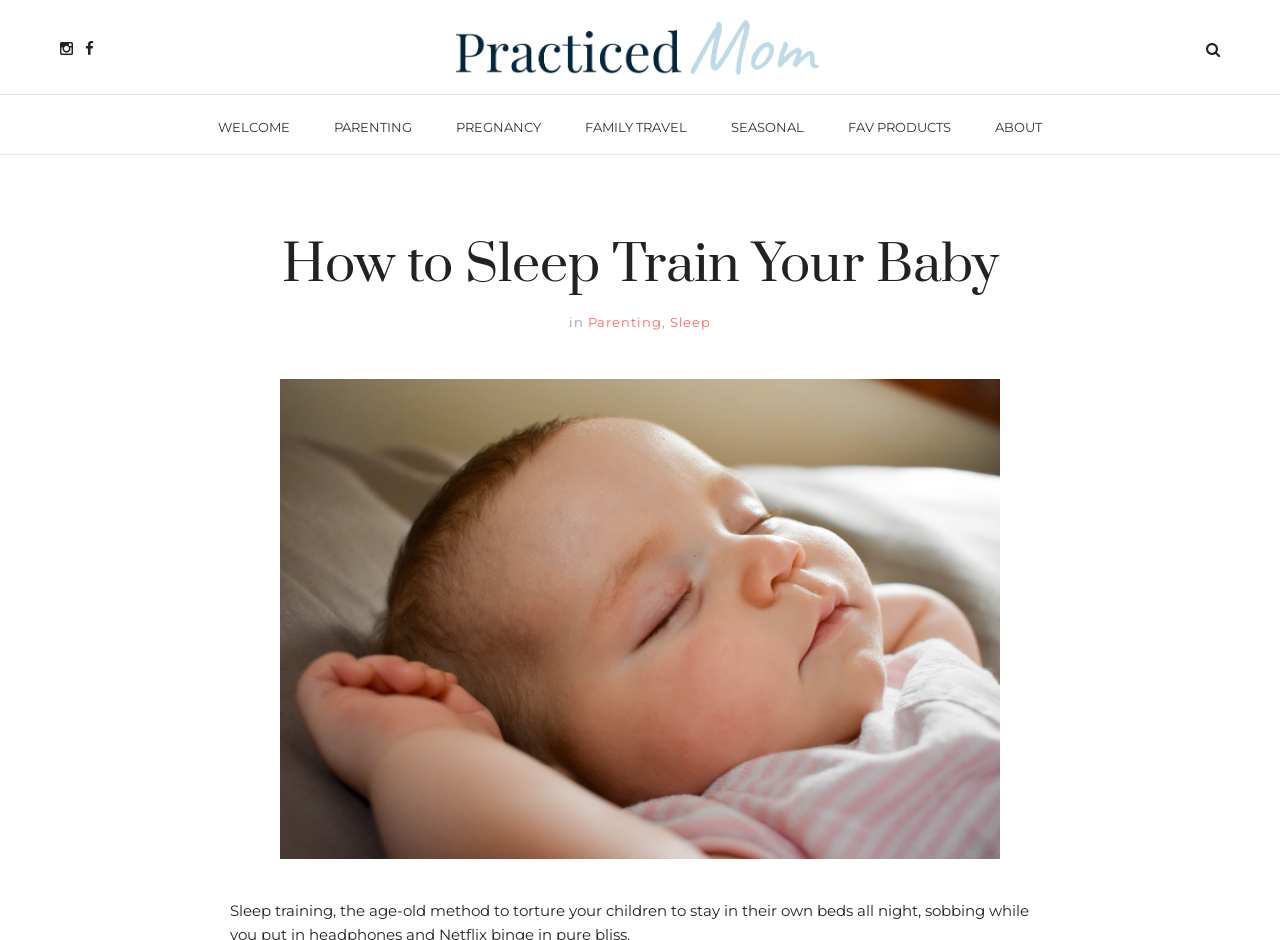Determine the title of the webpage and give its text content.

How to Sleep Train Your Baby